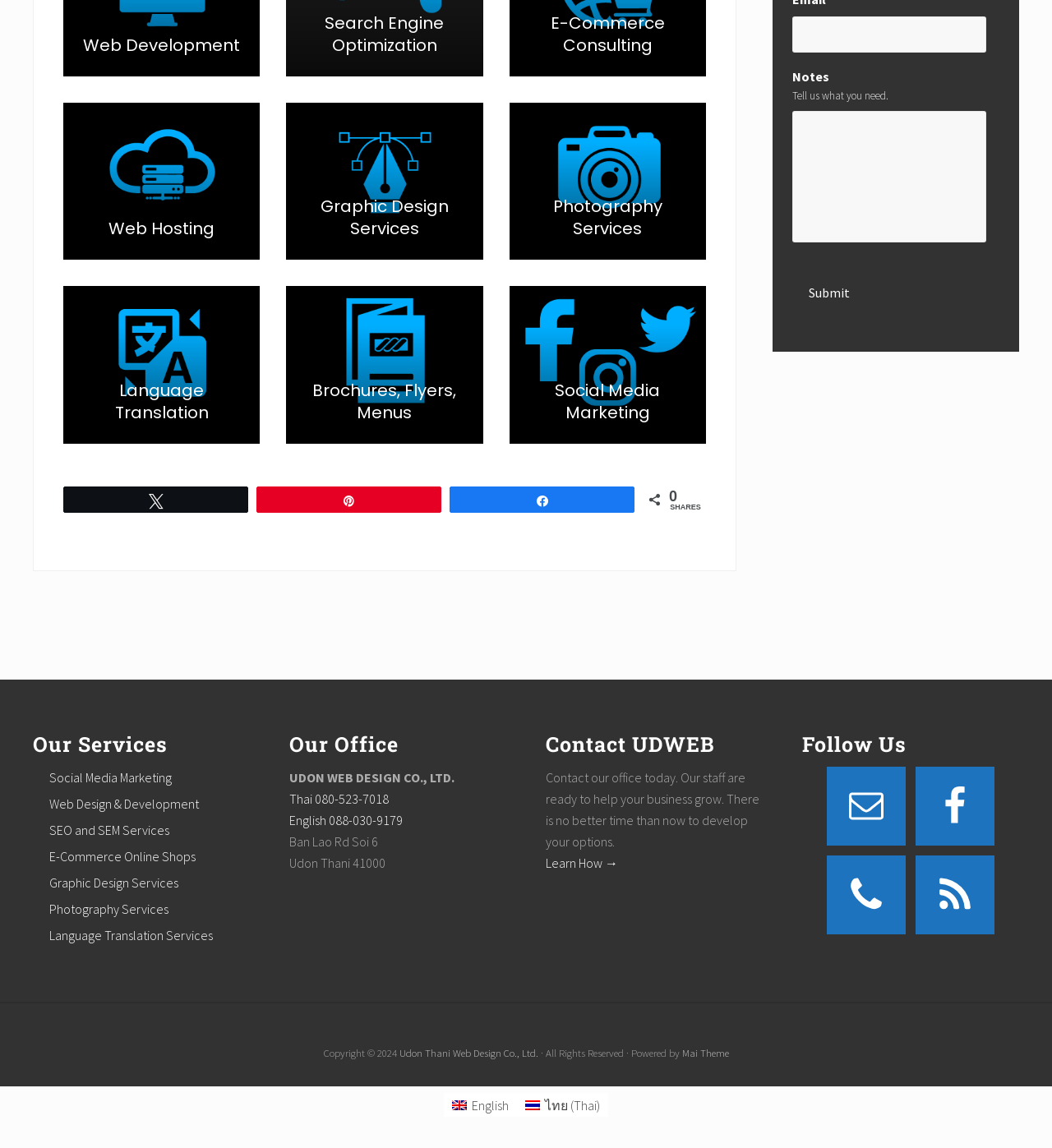Extract the bounding box coordinates for the UI element described by the text: "Language Translation Services". The coordinates should be in the form of [left, top, right, bottom] with values between 0 and 1.

[0.047, 0.808, 0.202, 0.822]